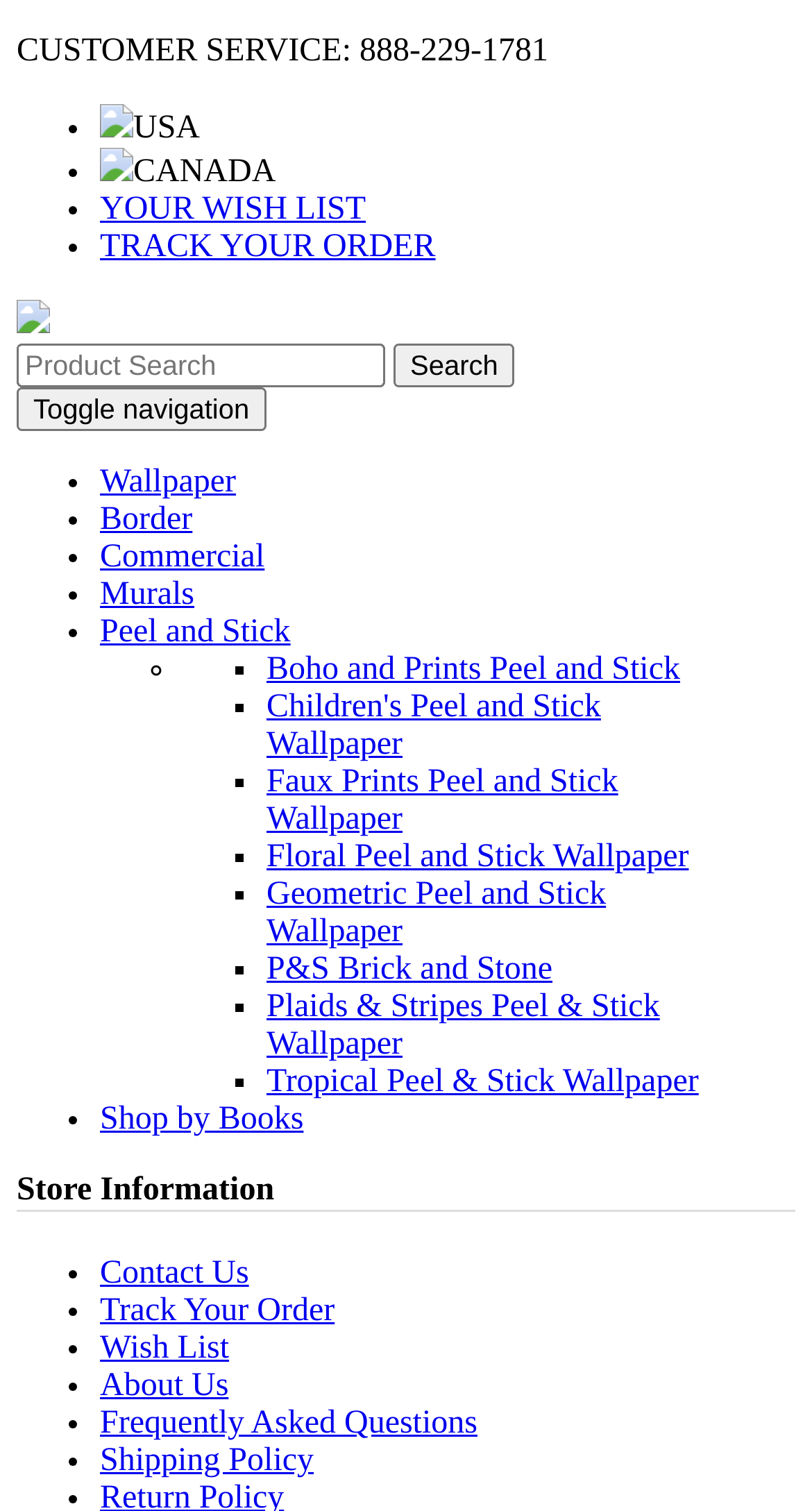Locate the bounding box coordinates of the element that should be clicked to fulfill the instruction: "View your wish list".

[0.123, 0.127, 0.451, 0.15]